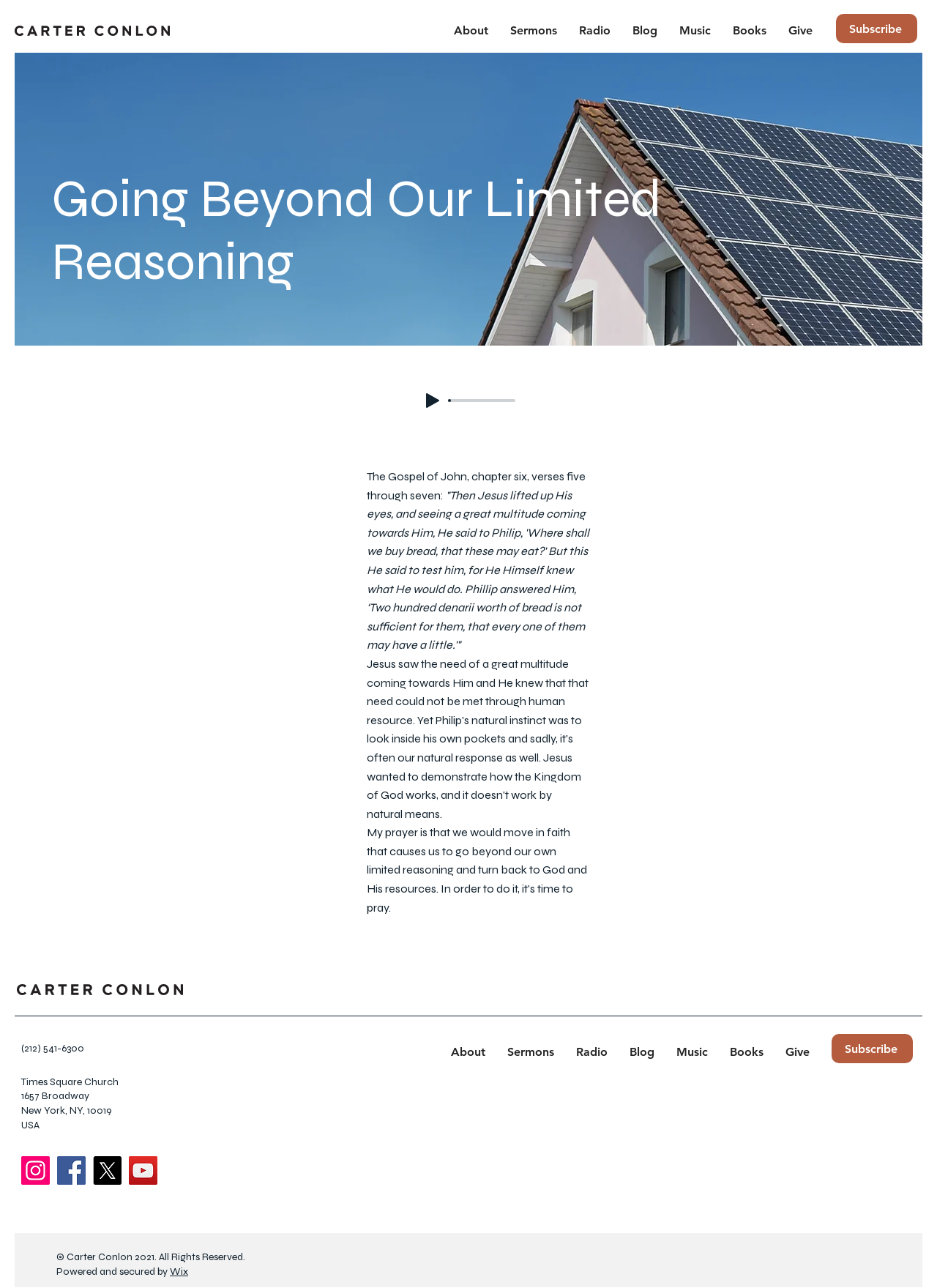What is the name of the church associated with this webpage?
Please provide a comprehensive answer based on the visual information in the image.

I found the text 'Times Square Church' in the webpage content, along with an address and contact information. This suggests that the church associated with this webpage is Times Square Church.